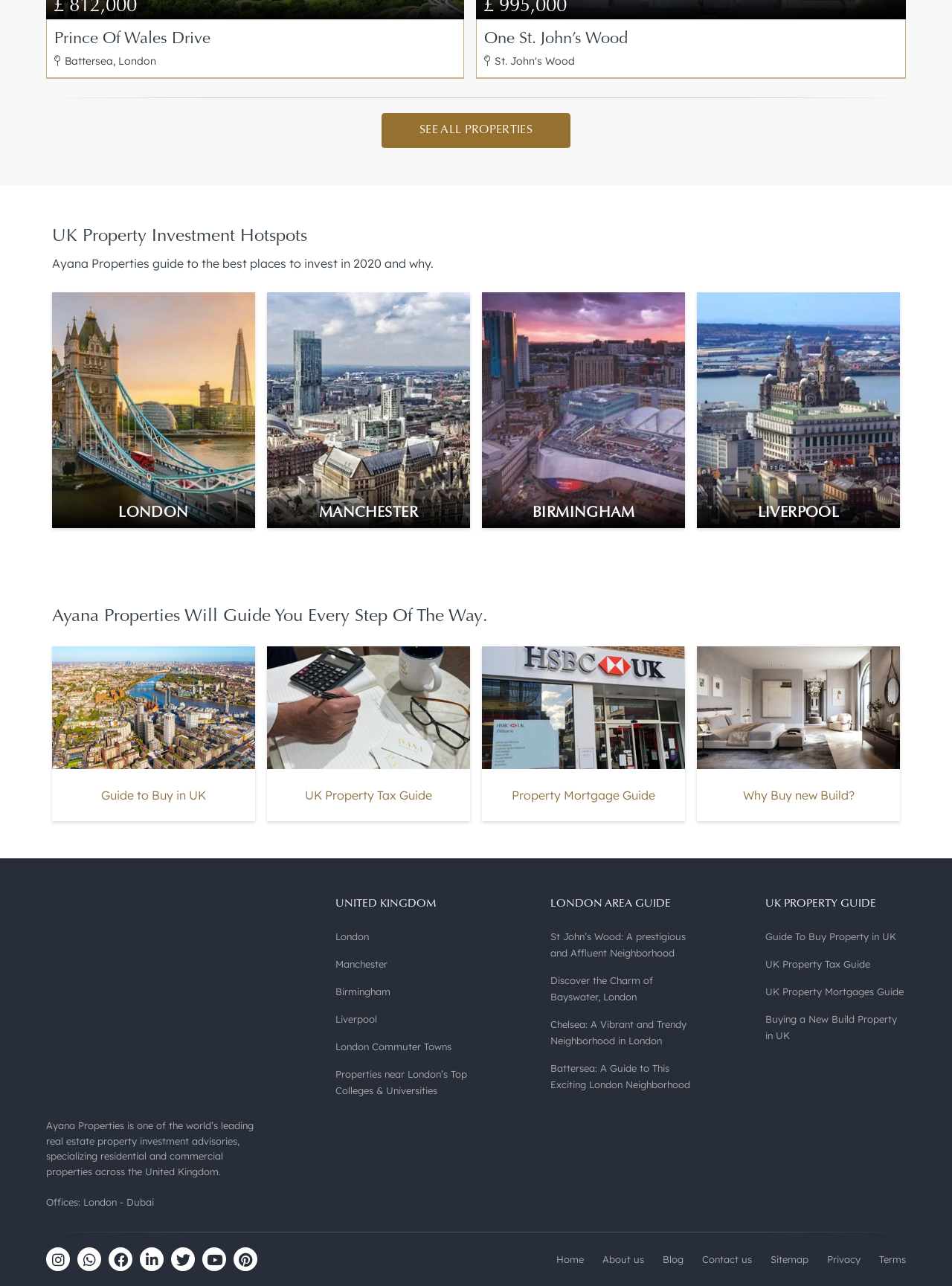What are the four UK cities mentioned for property investment?
Based on the visual content, answer with a single word or a brief phrase.

London, Manchester, Birmingham, Liverpool